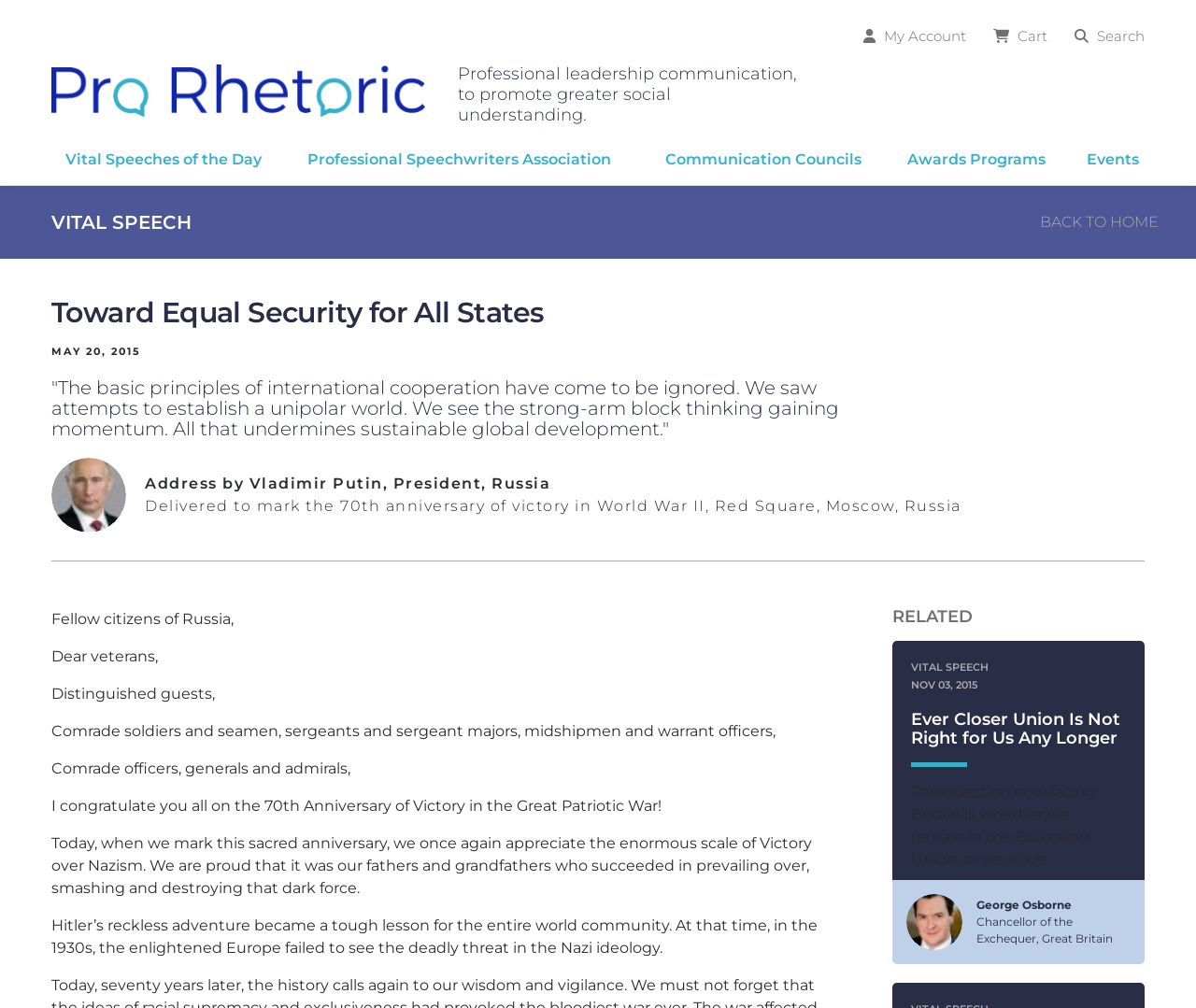Please provide the bounding box coordinates in the format (top-left x, top-left y, bottom-right x, bottom-right y). Remember, all values are floating point numbers between 0 and 1. What is the bounding box coordinate of the region described as: Vital Speech

[0.762, 0.655, 0.827, 0.668]